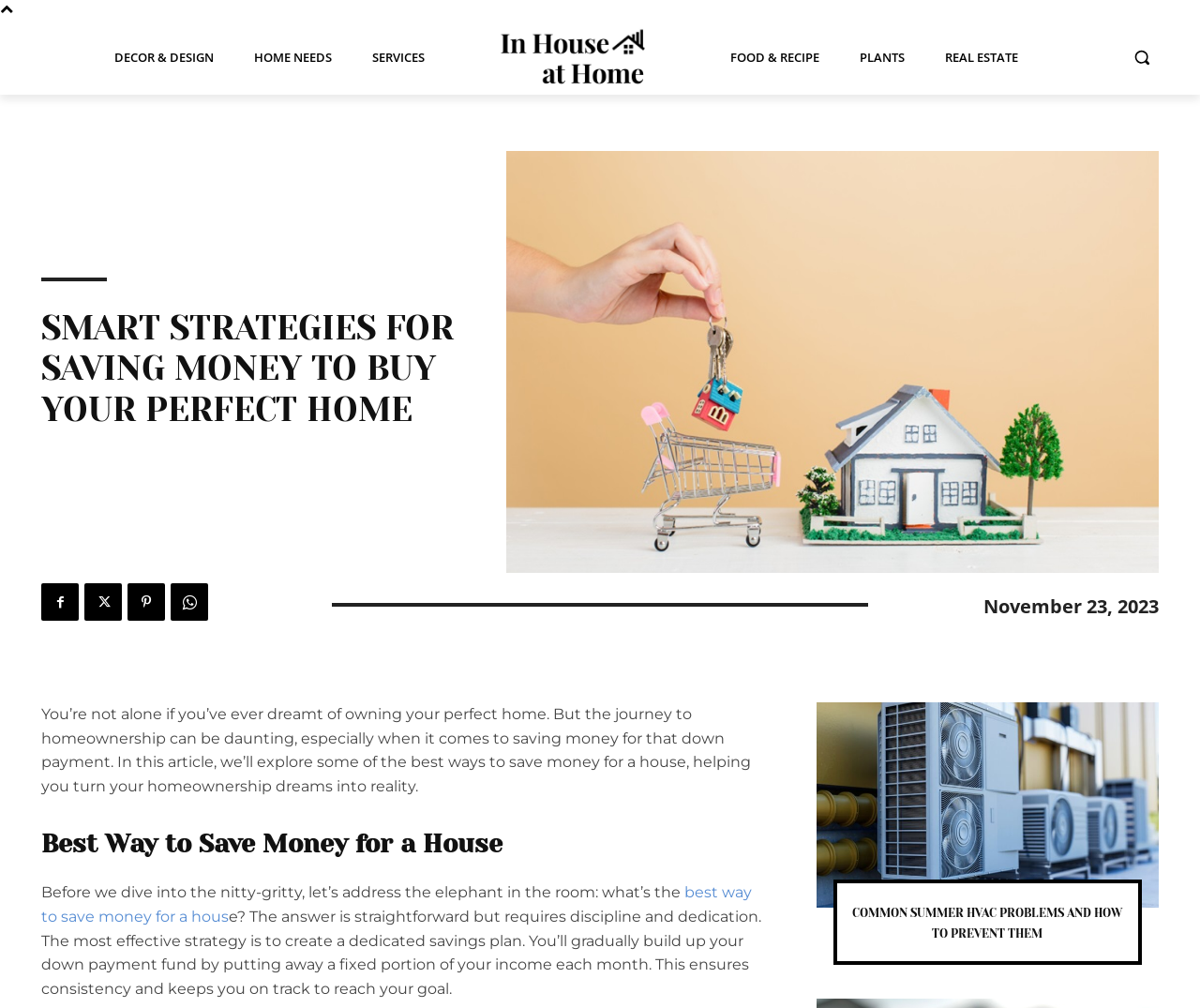Please indicate the bounding box coordinates of the element's region to be clicked to achieve the instruction: "Read about SMART STRATEGIES FOR SAVING MONEY TO BUY YOUR PERFECT HOME". Provide the coordinates as four float numbers between 0 and 1, i.e., [left, top, right, bottom].

[0.034, 0.306, 0.384, 0.427]